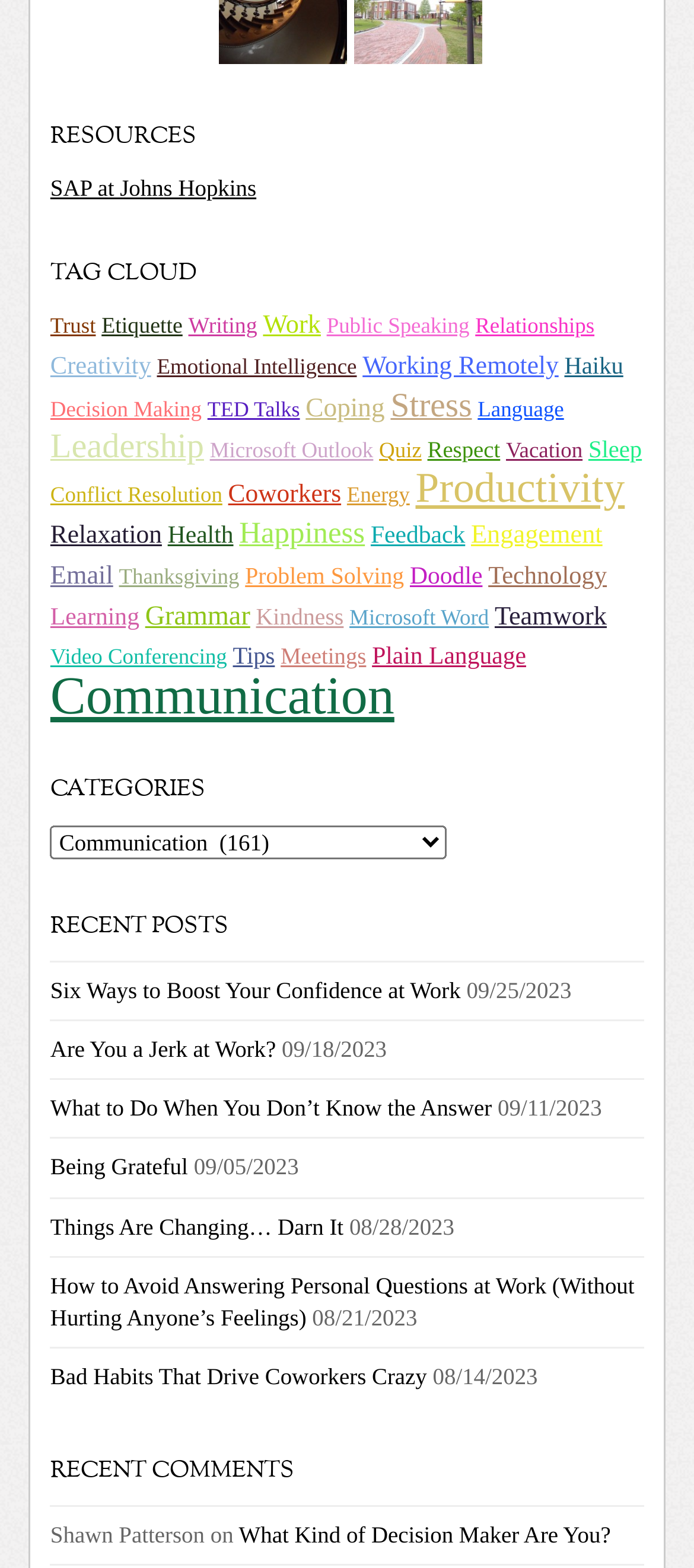Determine the bounding box coordinates of the clickable element to complete this instruction: "Read the 'Six Ways to Boost Your Confidence at Work' post". Provide the coordinates in the format of four float numbers between 0 and 1, [left, top, right, bottom].

[0.073, 0.623, 0.664, 0.64]